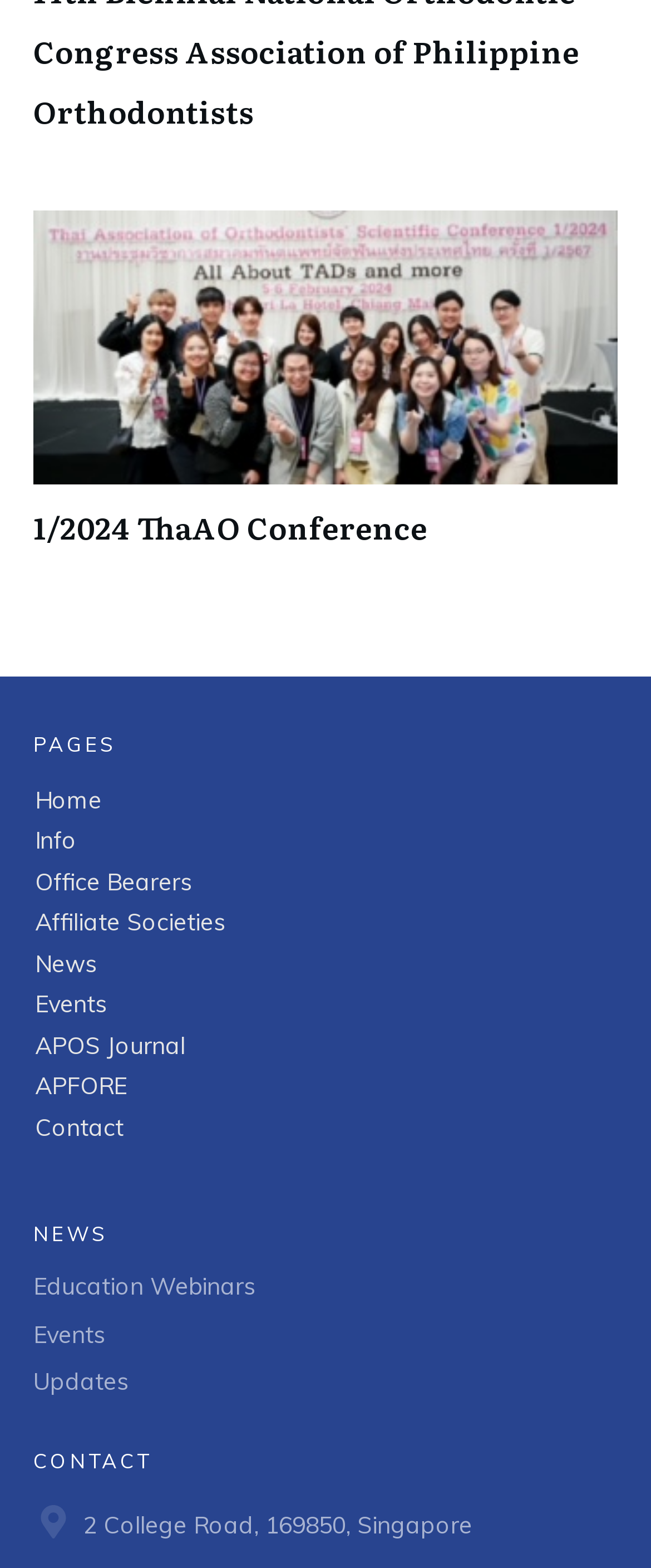Answer the question briefly using a single word or phrase: 
What is the name of the conference?

1/2024 ThaAO Conference